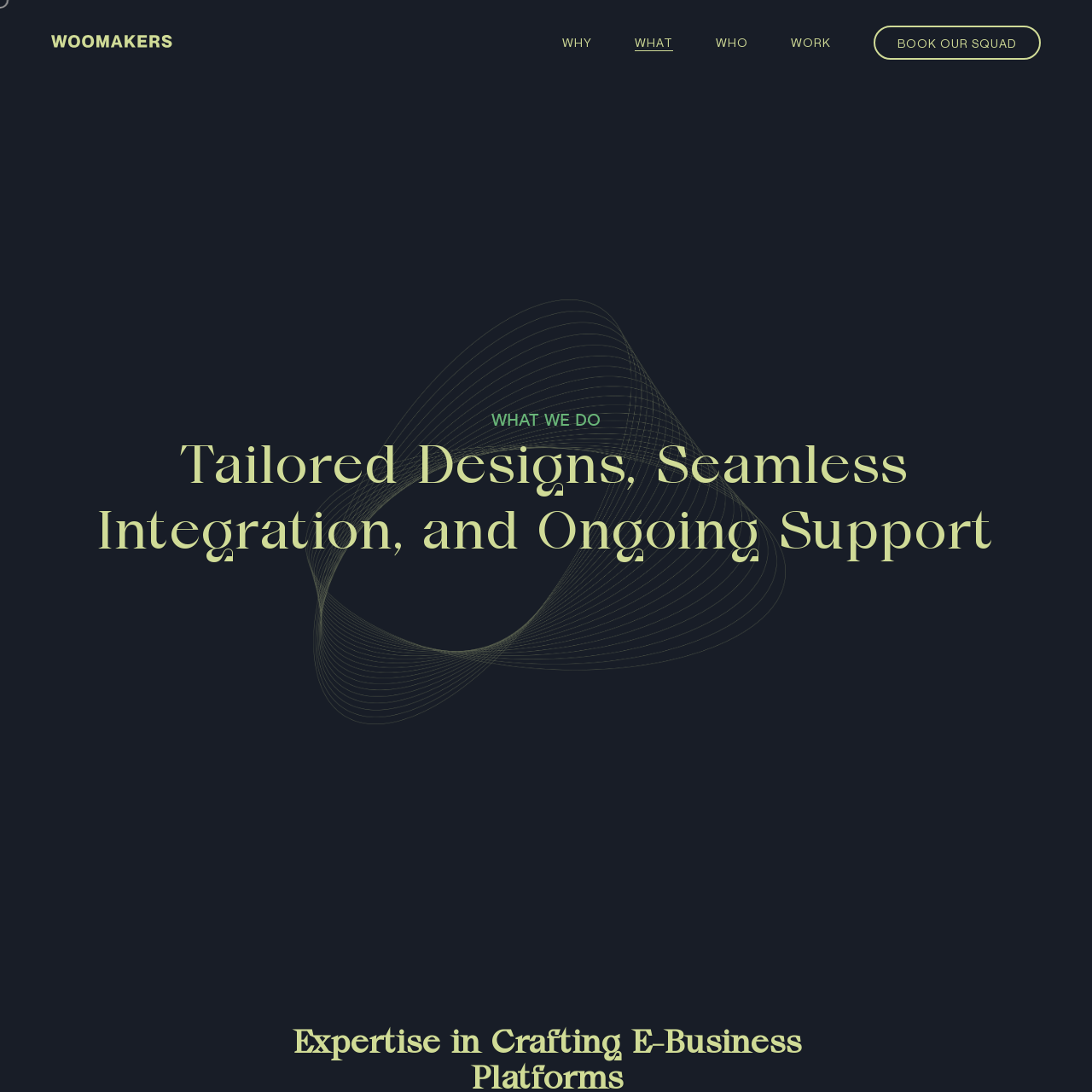What is the color scheme of the webpage?
Using the image as a reference, deliver a detailed and thorough answer to the question.

The logo has black and white versions, and the navigation links and headings also have a black and white color scheme, which can be inferred from the OCR text and bounding box coordinates.